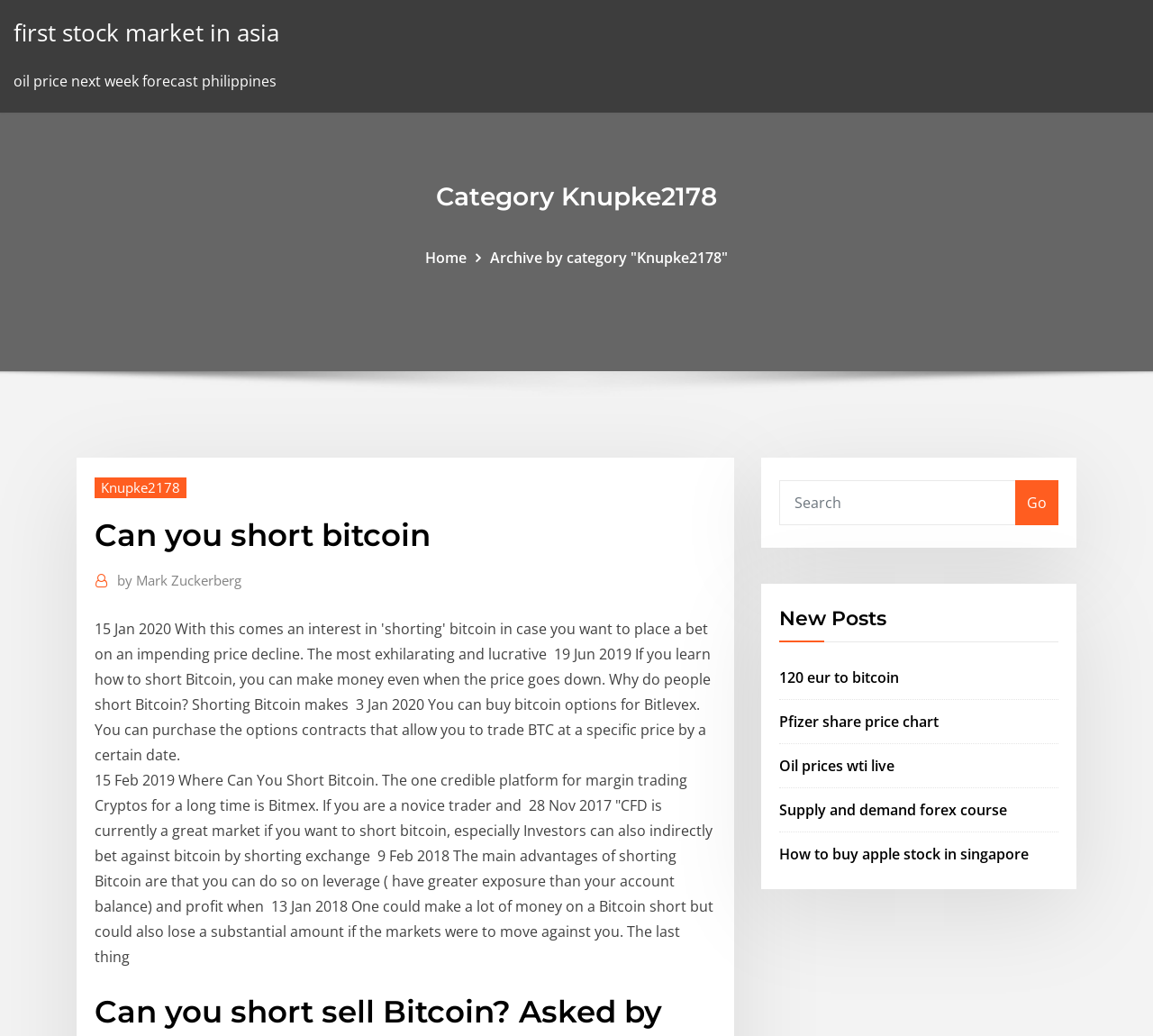Identify the bounding box coordinates of the region I need to click to complete this instruction: "Click on the 'KINDRED: QUESTION THE TIES THAT BIND THROUGH TIME' link".

None